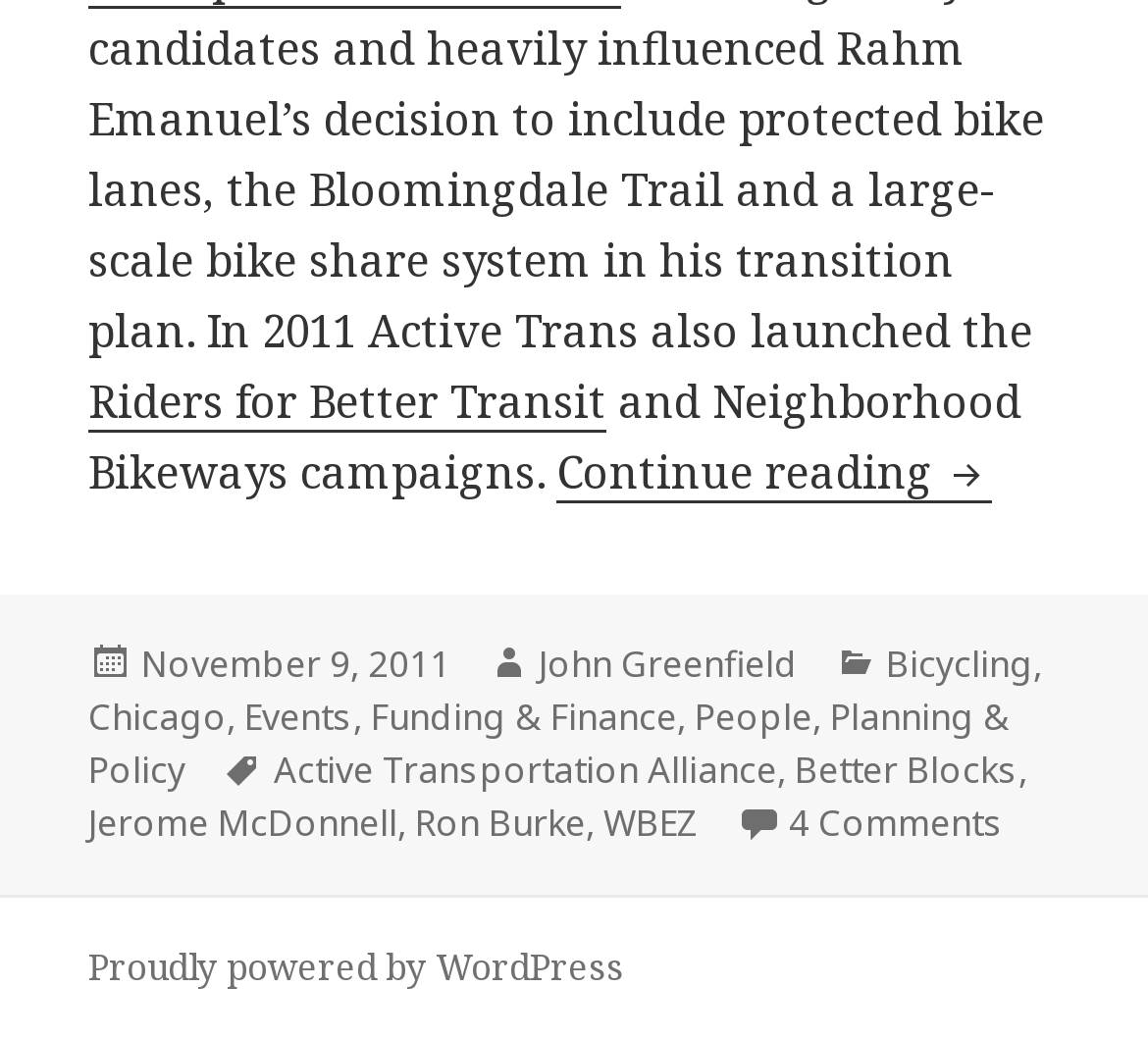Locate the bounding box coordinates of the element that should be clicked to execute the following instruction: "View post details".

[0.485, 0.424, 0.864, 0.484]